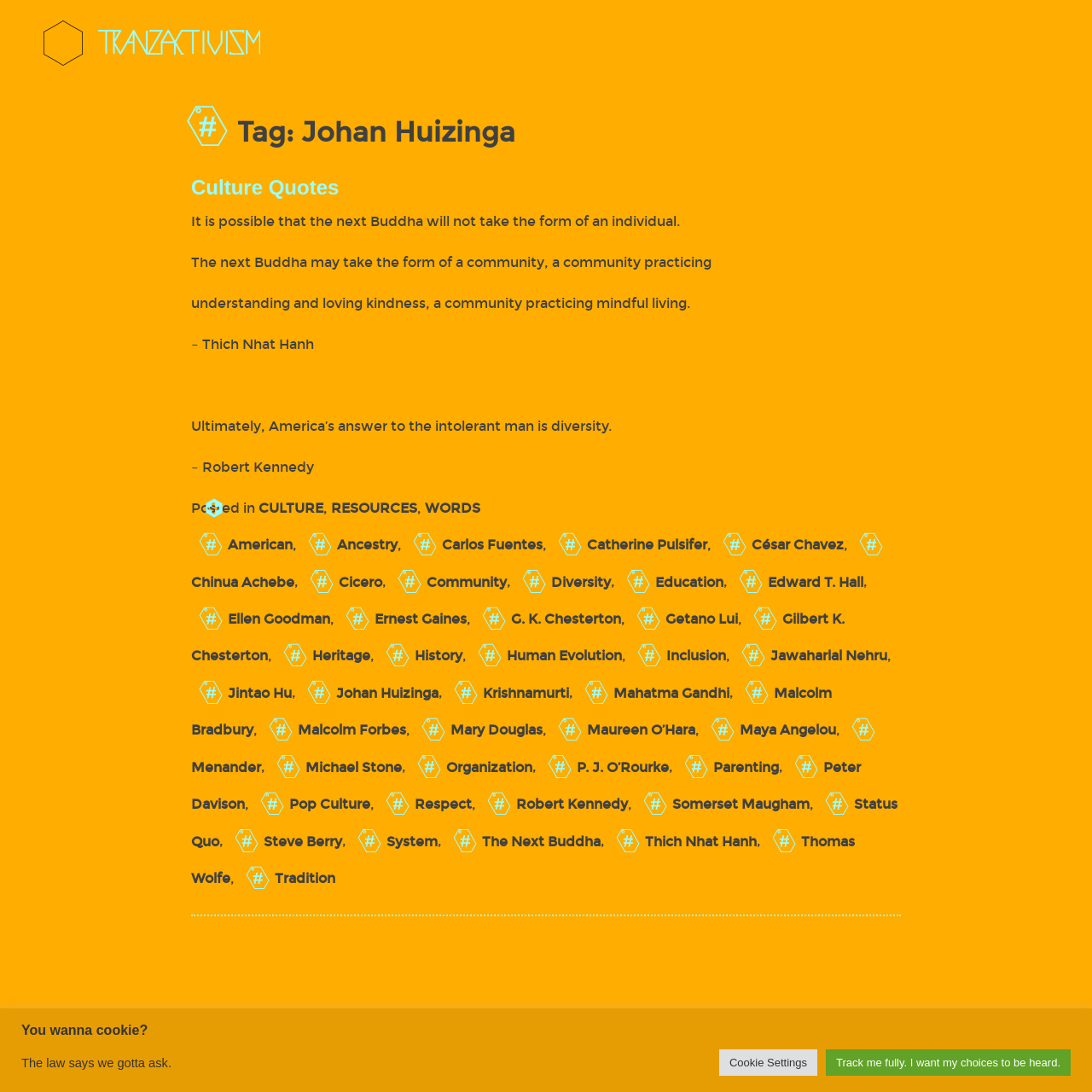Look at the image and answer the question in detail:
What is the category of the quote by Robert Kennedy?

The category of the quote by Robert Kennedy can be found by looking at the links in the FooterAsNonLandmark element, where the link 'Diversity' is a sibling element of the StaticText element with the text 'Ultimately, America’s answer to the intolerant man is diversity.' which is a quote by Robert Kennedy.